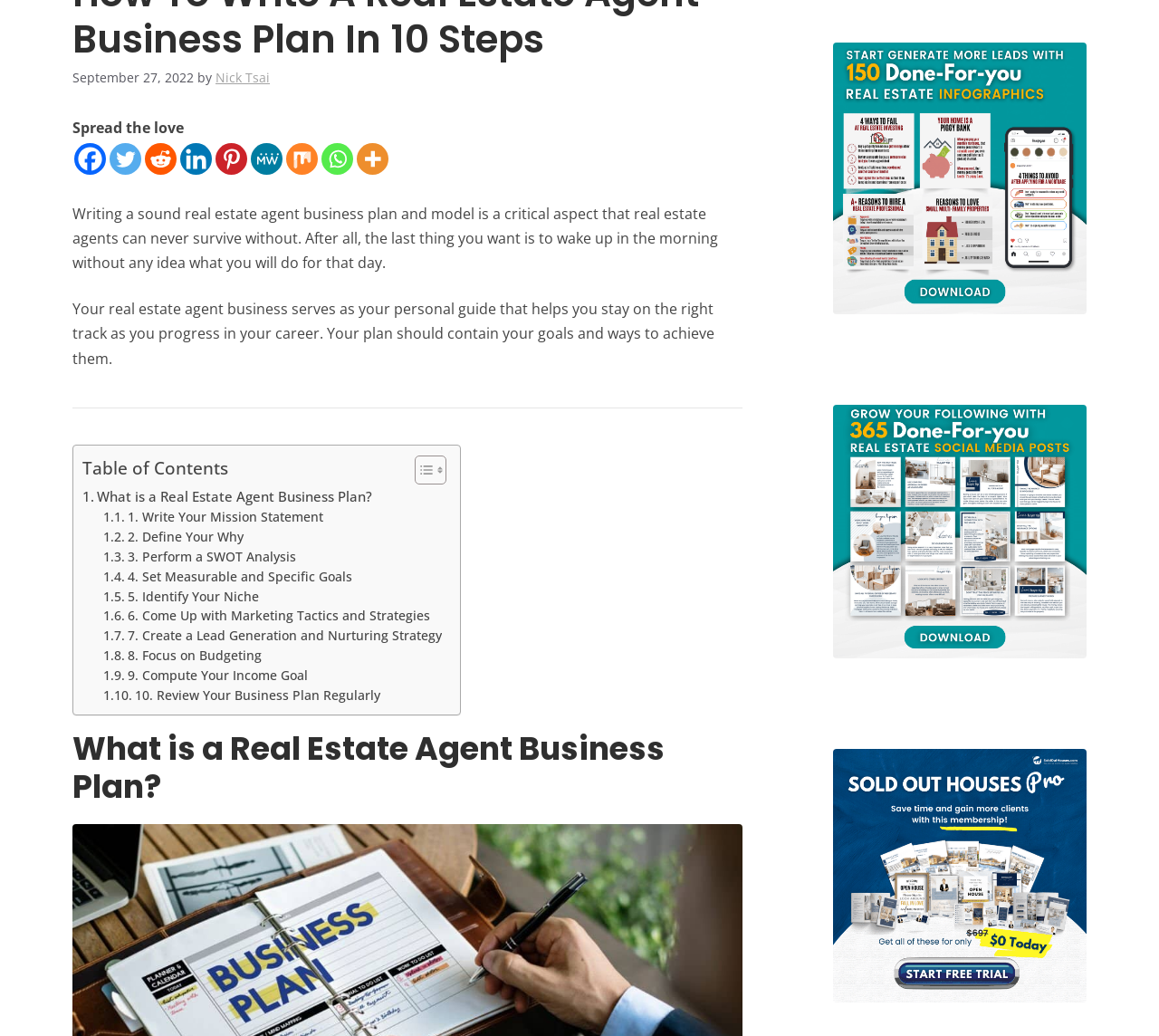Identify the bounding box coordinates for the UI element that matches this description: "title="More"".

[0.308, 0.138, 0.335, 0.169]